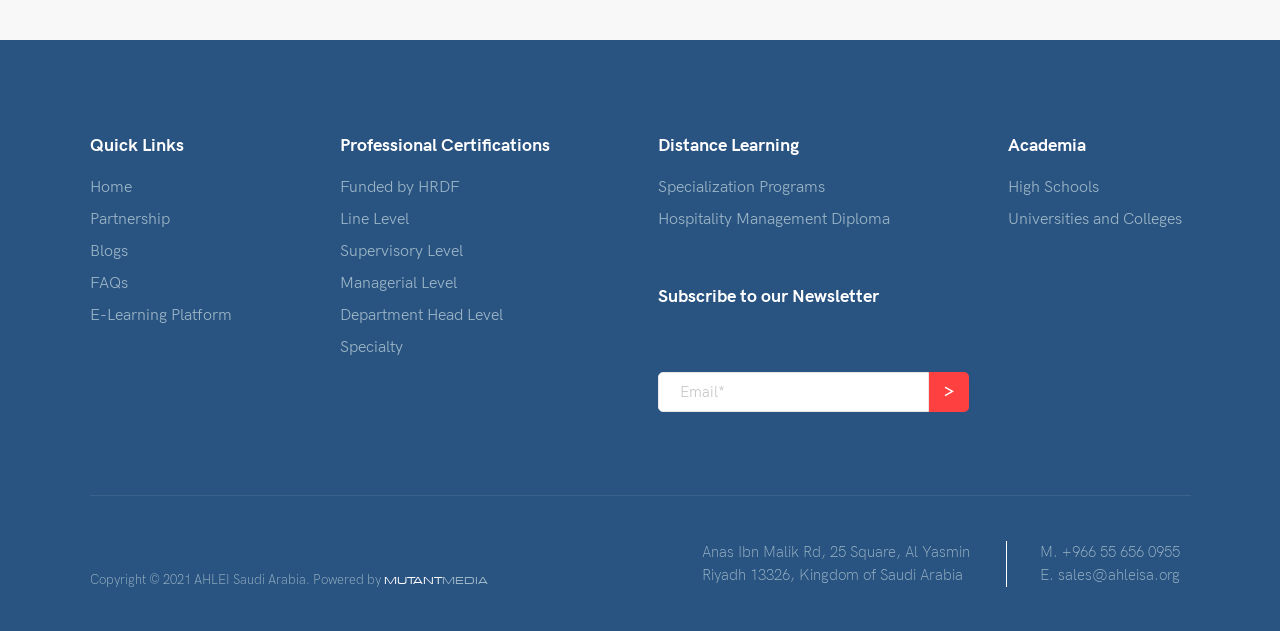Could you specify the bounding box coordinates for the clickable section to complete the following instruction: "Subscribe to the newsletter"?

[0.514, 0.453, 0.687, 0.487]